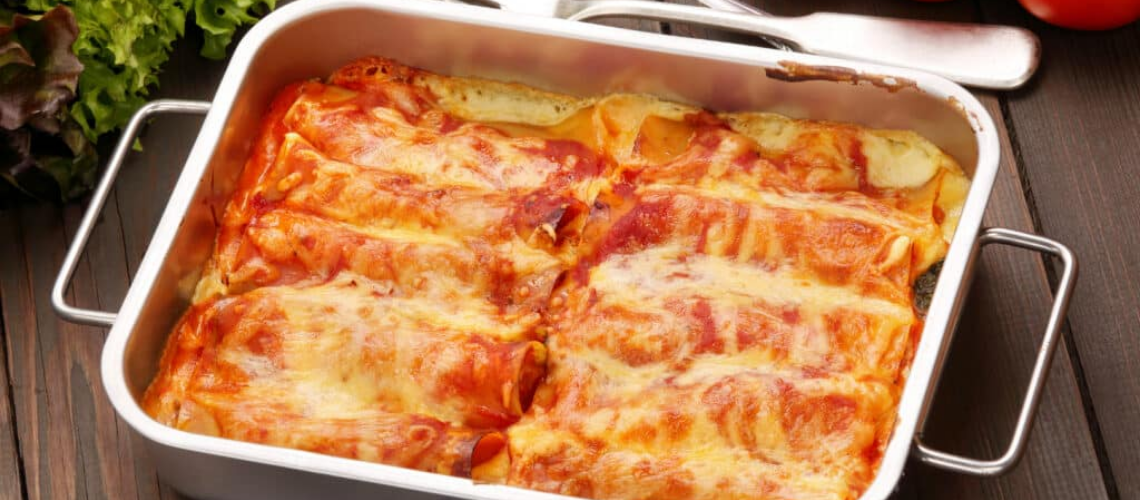What is suggested in the background of the image? Look at the image and give a one-word or short phrase answer.

fresh green lettuce